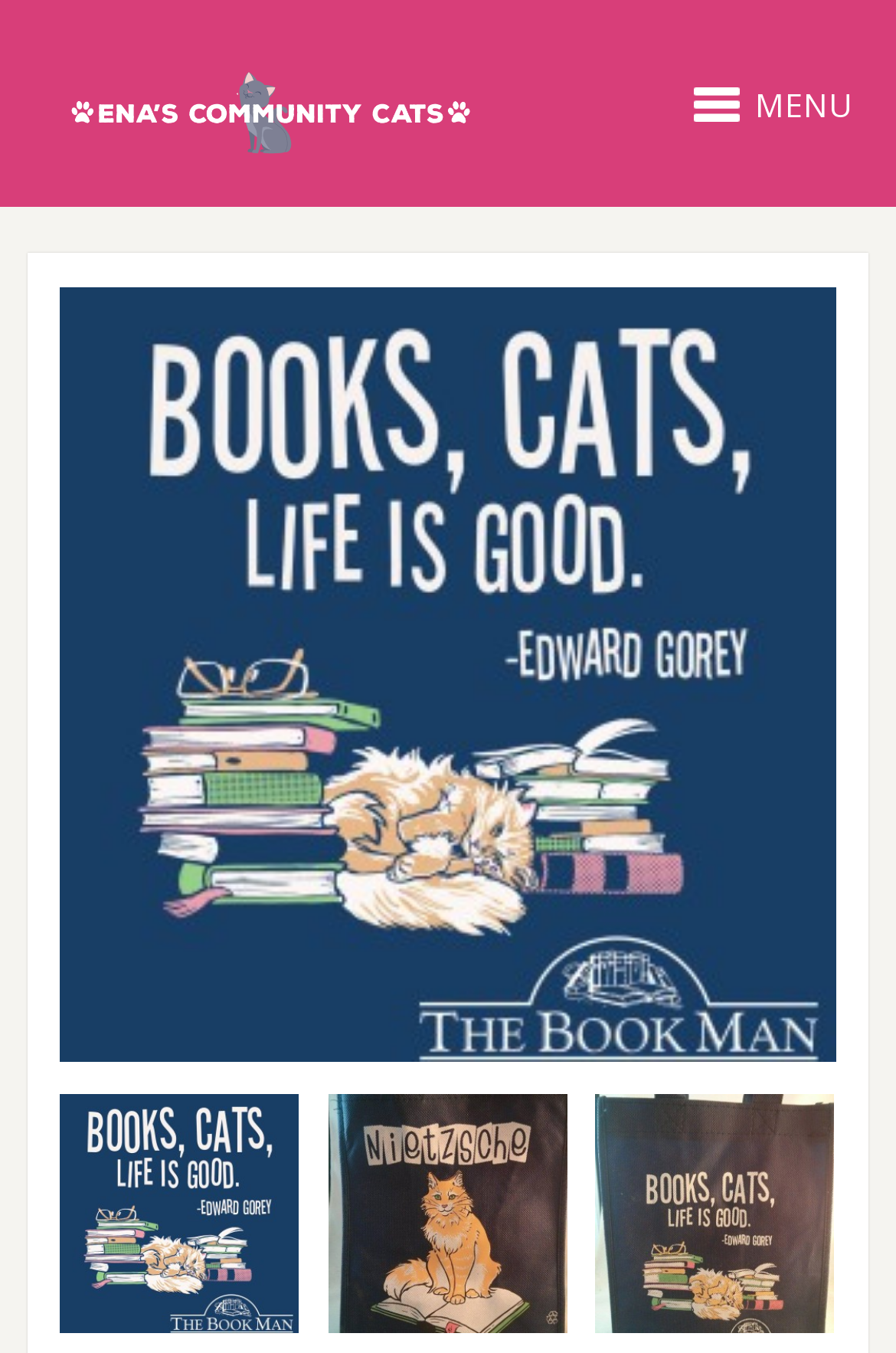From the element description: "title="Books Cats Life is Good"", extract the bounding box coordinates of the UI element. The coordinates should be expressed as four float numbers between 0 and 1, in the order [left, top, right, bottom].

[0.068, 0.212, 0.932, 0.785]